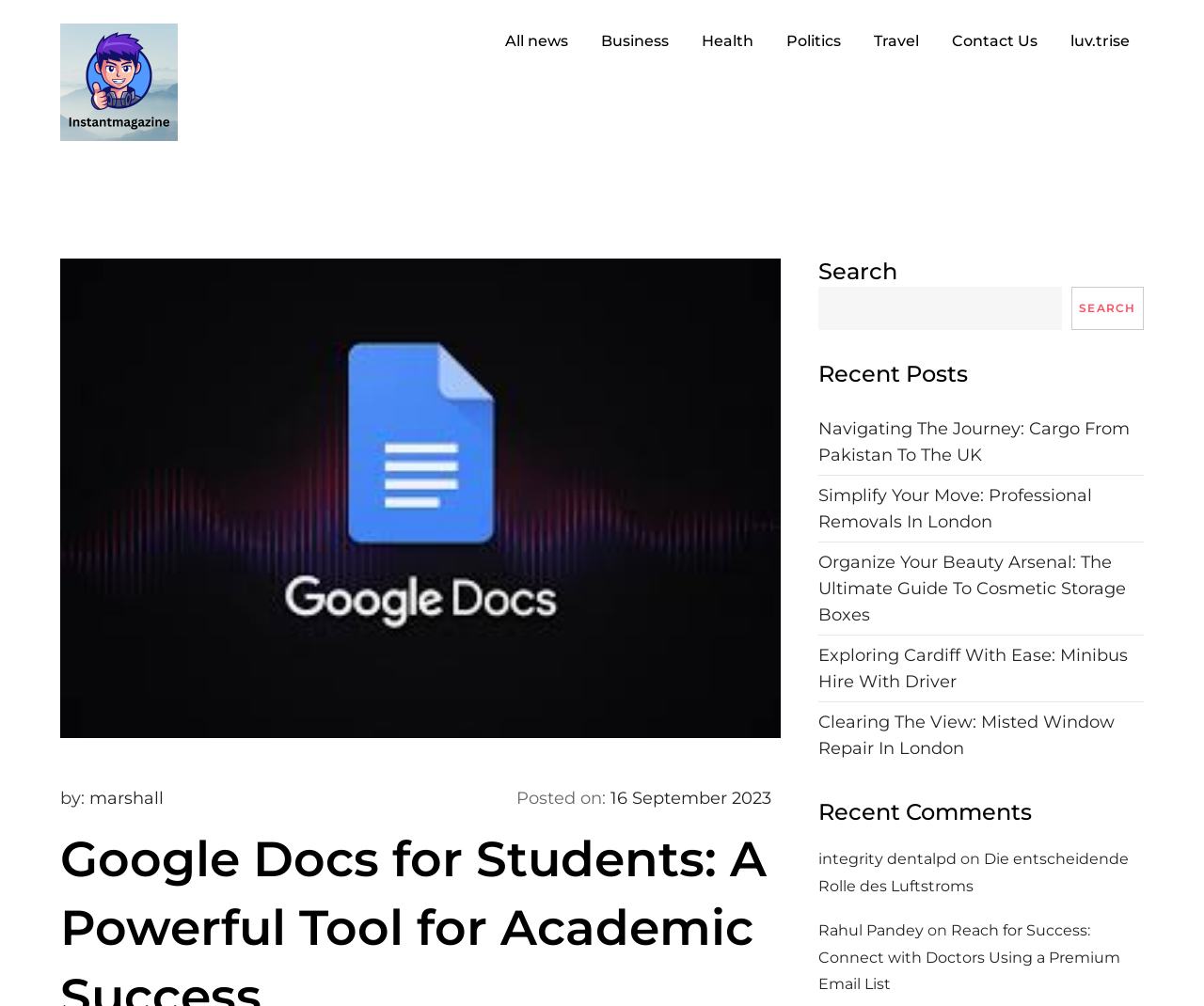Find the bounding box coordinates of the UI element according to this description: "All news".

[0.408, 0.013, 0.484, 0.069]